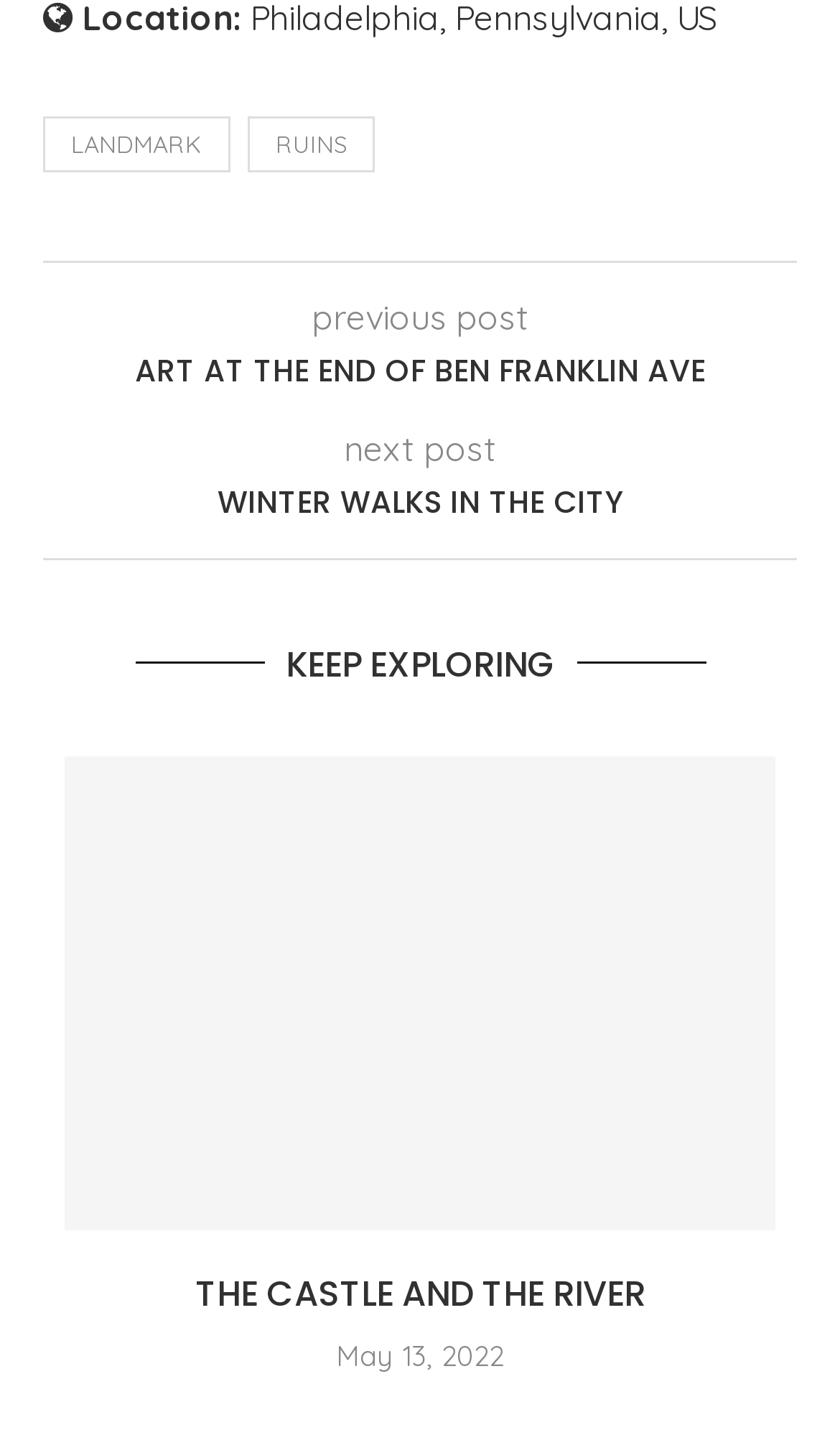What is the title of the first post?
Refer to the image and respond with a one-word or short-phrase answer.

ART AT THE END OF BEN FRANKLIN AVE